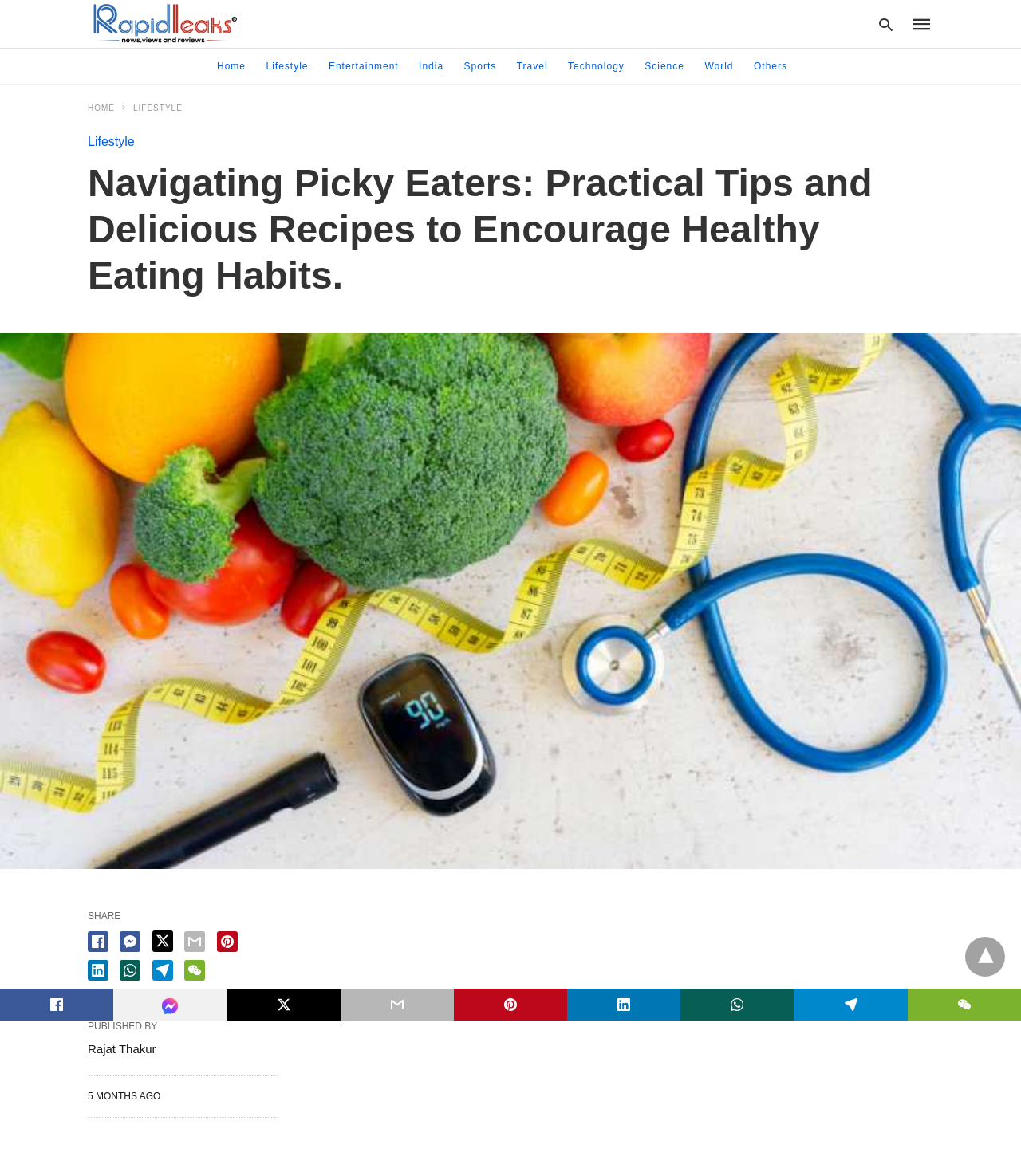What is the main image on the webpage?
Using the image as a reference, give an elaborate response to the question.

The main image on the webpage is an image with the text 'Encouragе Hеalthy Eating Habits' which suggests that the image is related to the topic of healthy eating habits.